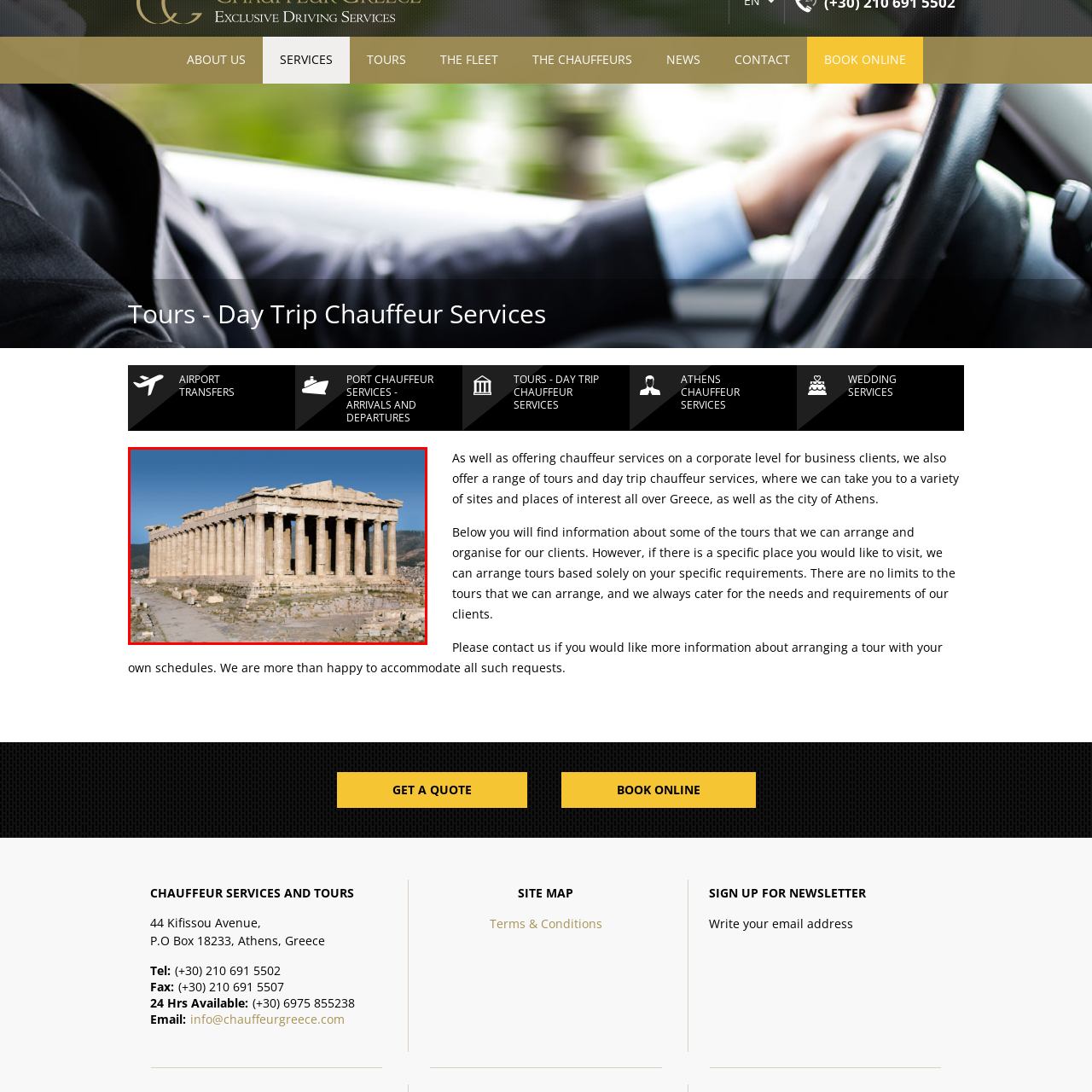Give a thorough and detailed account of the visual content inside the red-framed part of the image.

The image showcases the iconic Parthenon, a symbol of ancient Greek architecture and a significant cultural landmark. Located on the Acropolis of Athens, this majestic temple was dedicated to the goddess Athena, whom the people of Athens considered their patroness. The Parthenon features a striking layout with its elegant Doric columns, intricate sculptures, and detailed friezes, highlighting the artistry and engineering prowess of its builders in the 5th century BC. The surrounding landscape offers a glimpse into Athens' storied history, making it a prime destination for tourists seeking to explore Greece's rich heritage and architectural marvels. This image is featured in the context of offering chauffeur services for tours, emphasizing the accessibility of such historical sites for visitors.